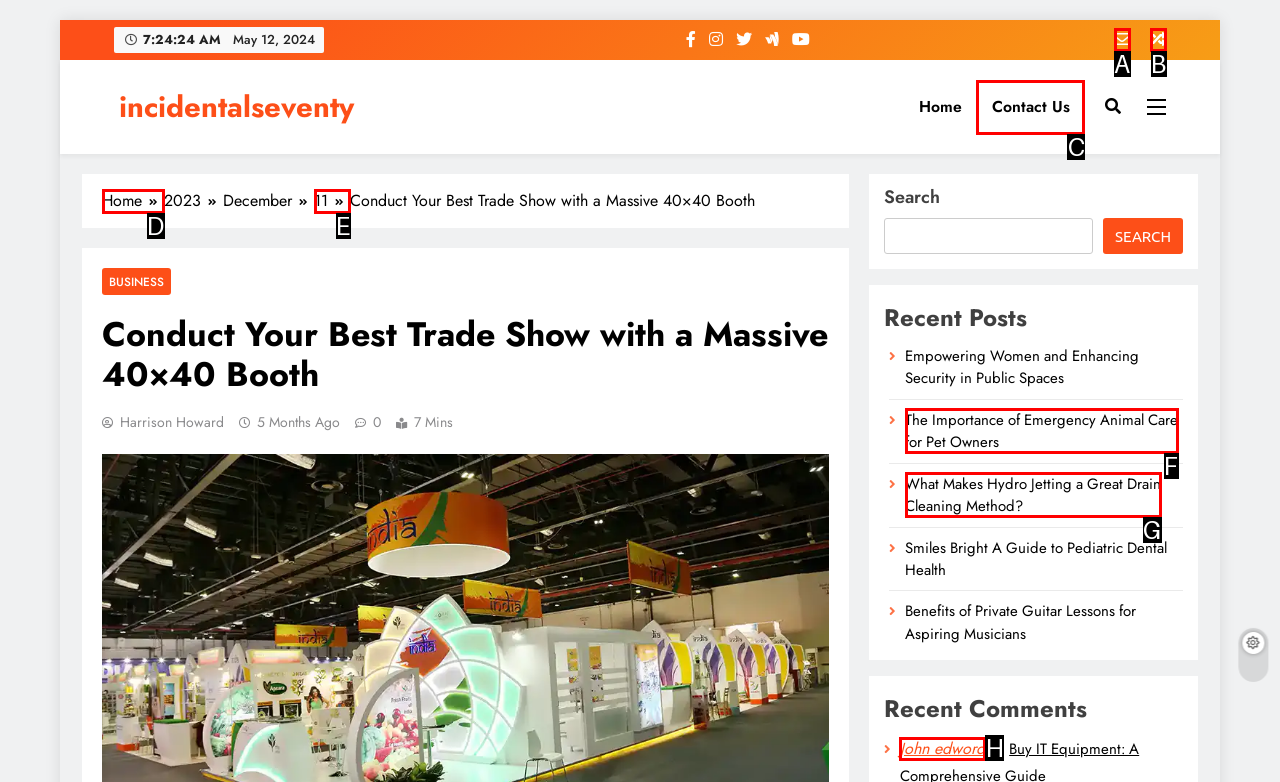Identify the appropriate lettered option to execute the following task: View the post of John edword
Respond with the letter of the selected choice.

H